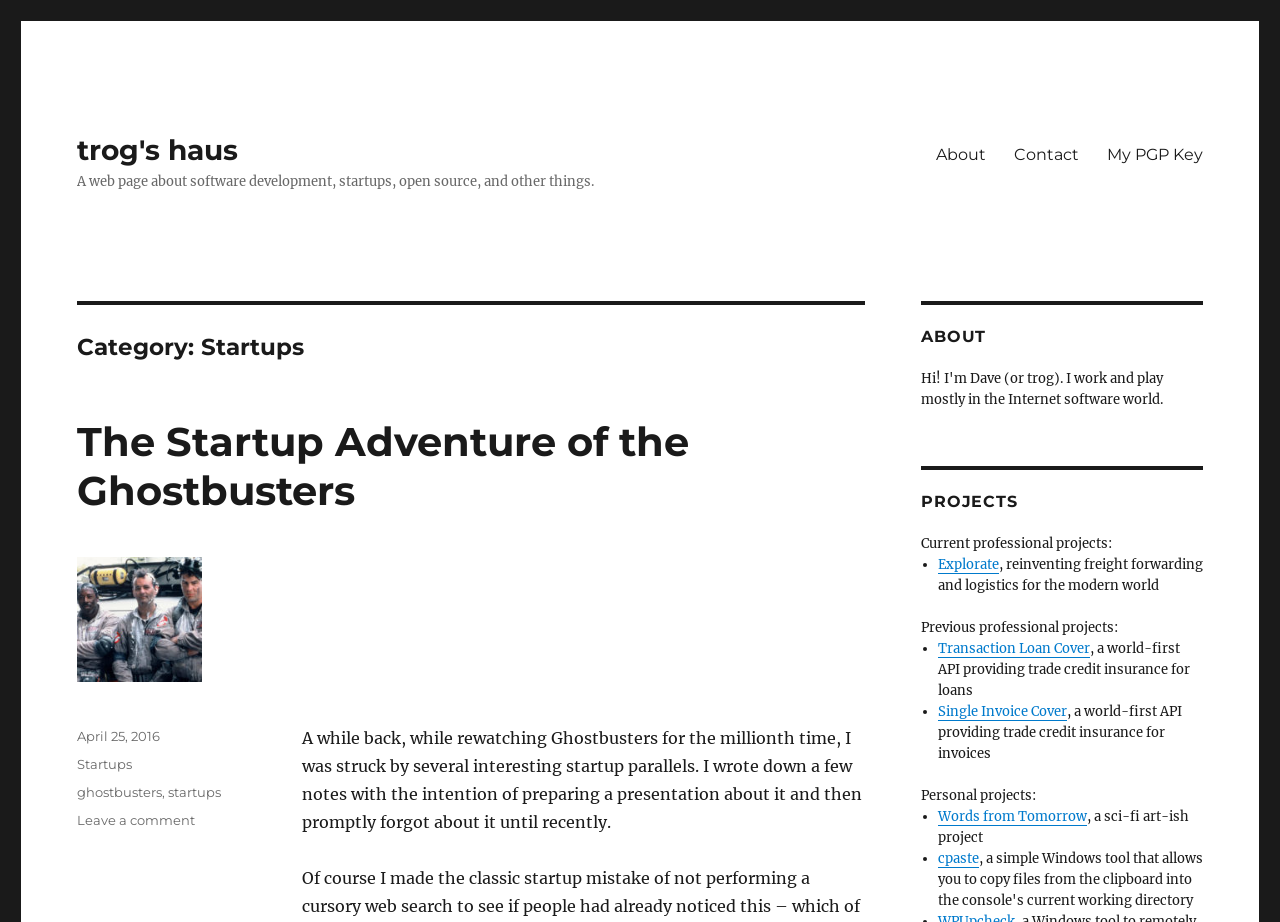Locate the bounding box coordinates of the element I should click to achieve the following instruction: "Check the 'Goal' amount".

None